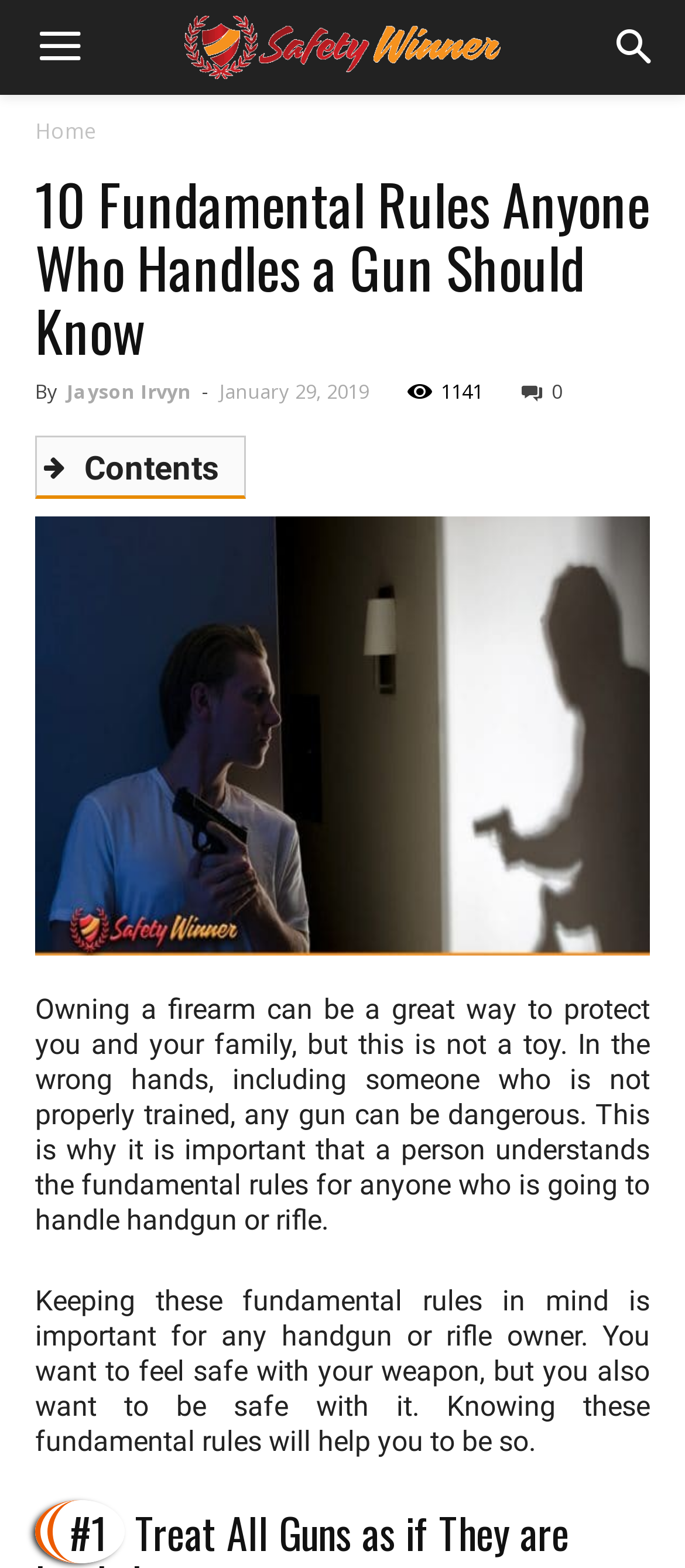What is the date of the article?
Answer the question using a single word or phrase, according to the image.

January 29, 2019